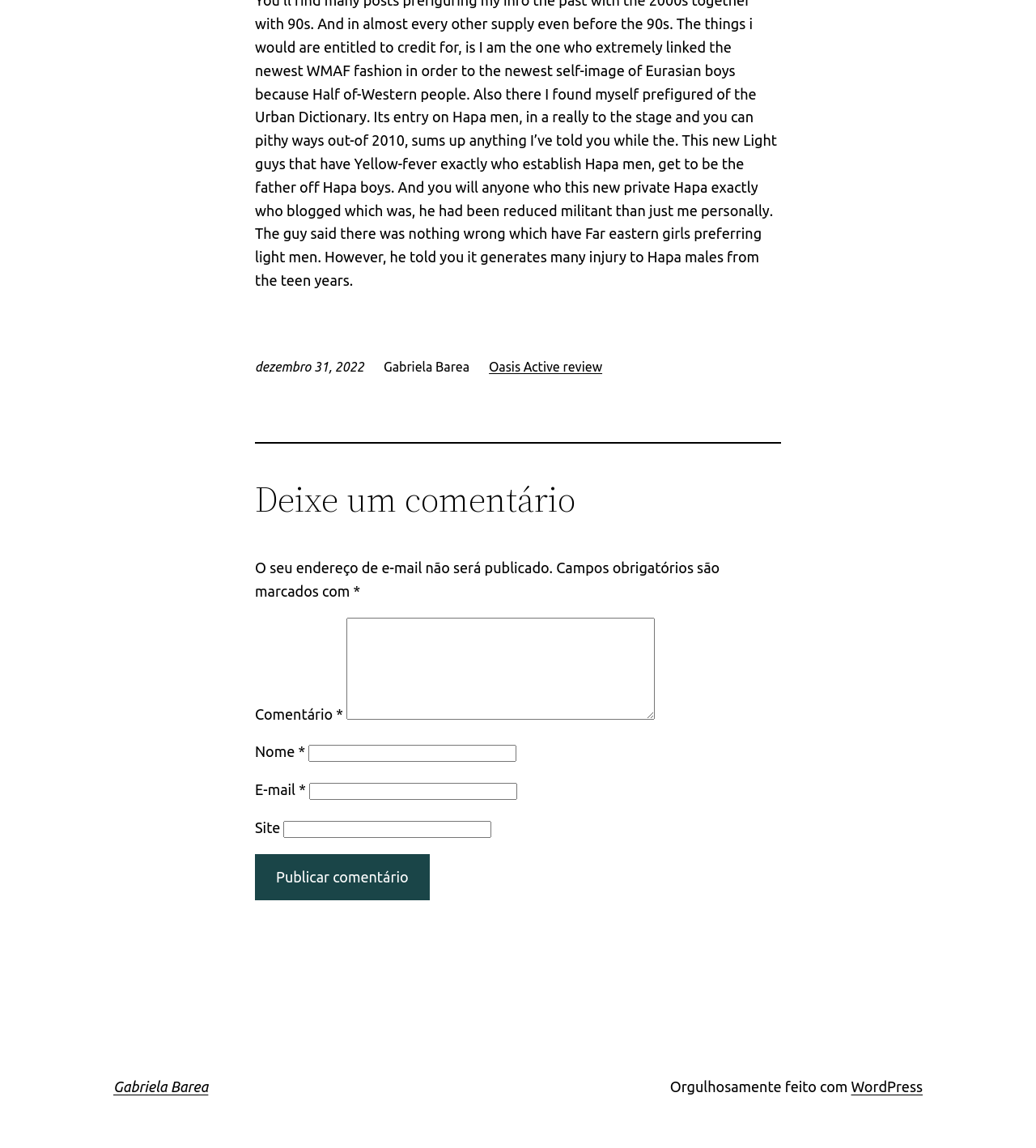Identify the bounding box coordinates of the element to click to follow this instruction: 'Click on the 'Oasis Active review' link'. Ensure the coordinates are four float values between 0 and 1, provided as [left, top, right, bottom].

[0.472, 0.313, 0.581, 0.326]